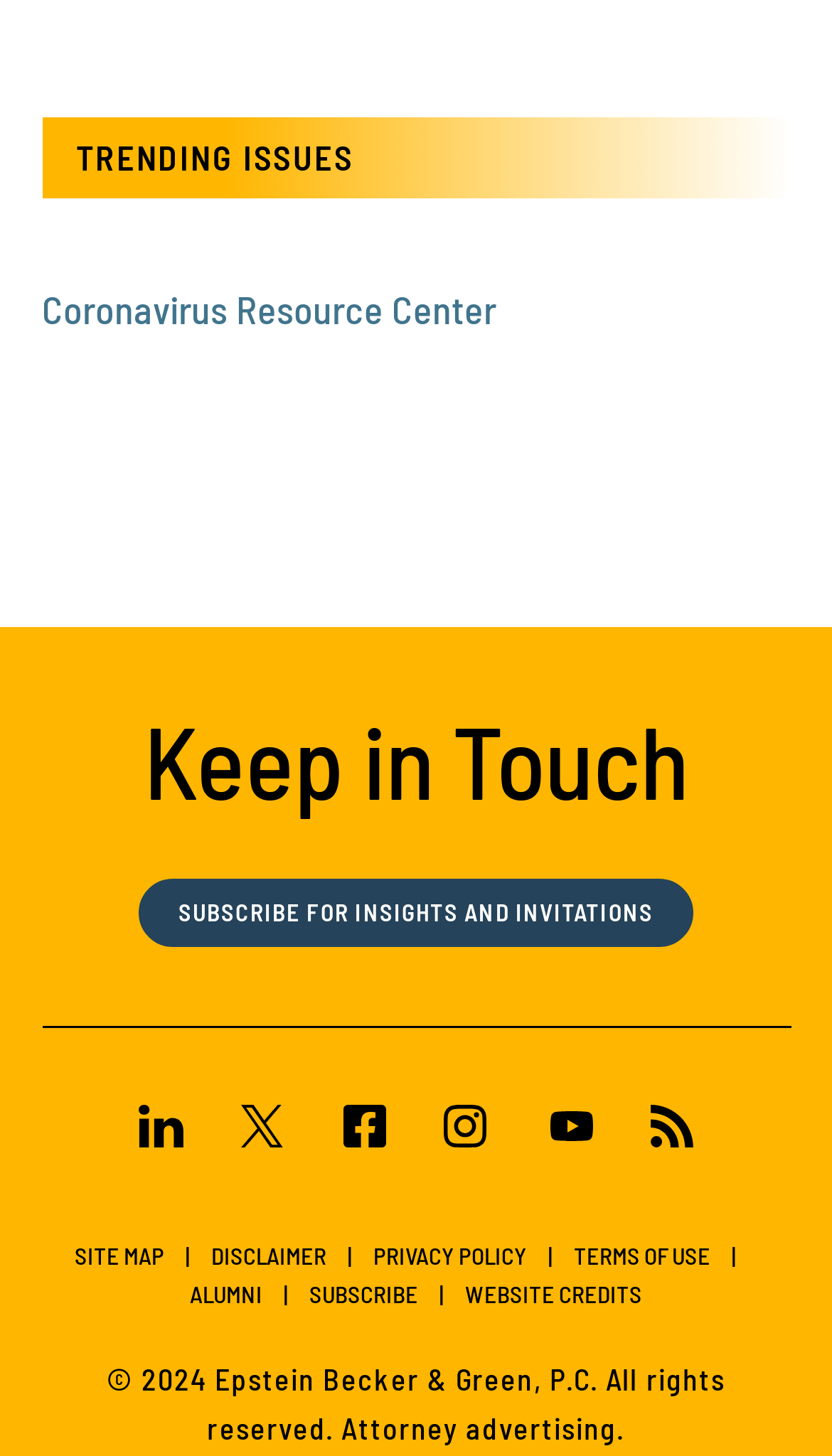What is the last link in the footer section?
Based on the visual content, answer with a single word or a brief phrase.

WEBSITE CREDITS